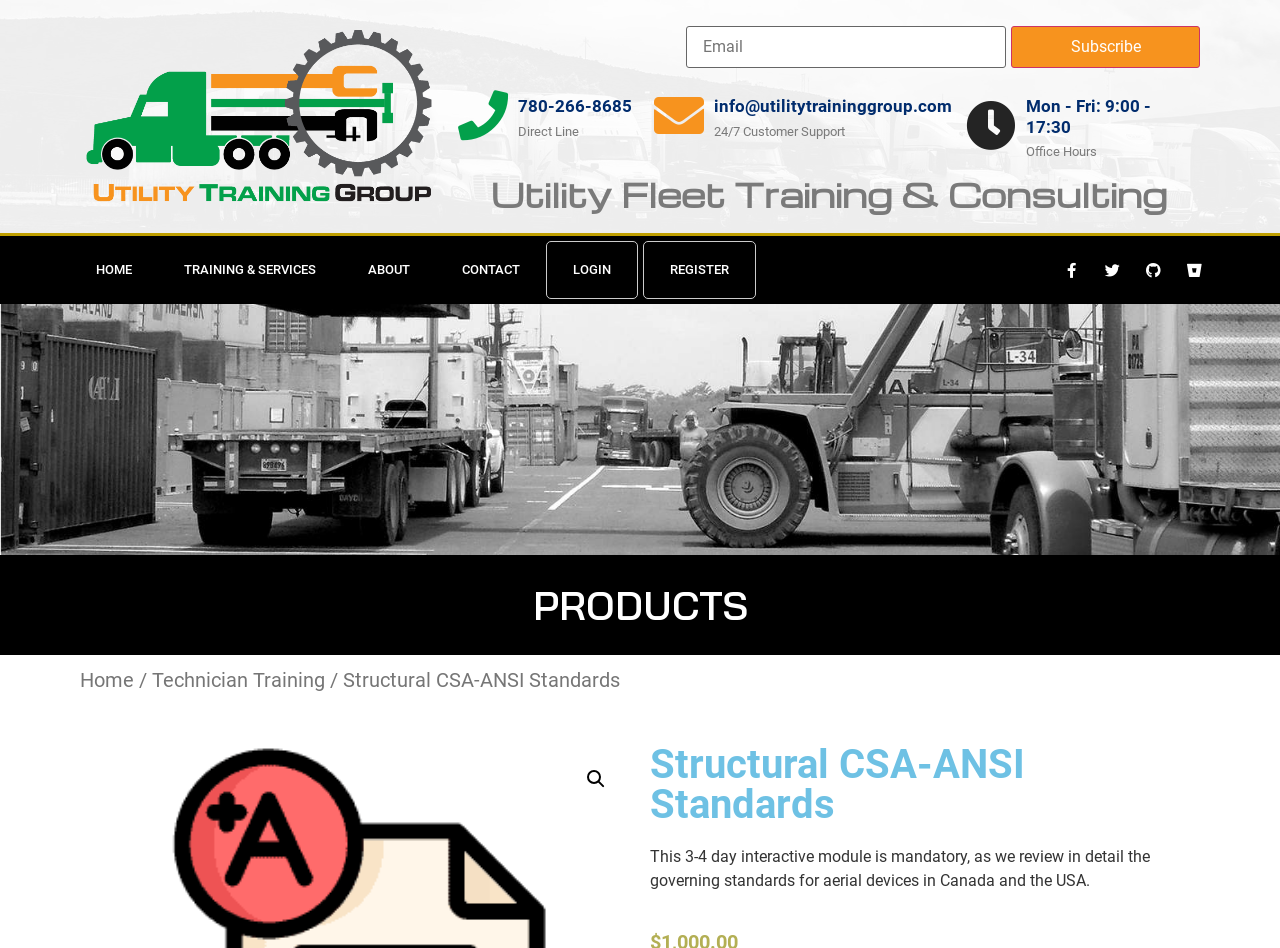How can you contact the company for 24/7 customer support?
Based on the image, answer the question with a single word or brief phrase.

Email info@utilitytraininggroup.com